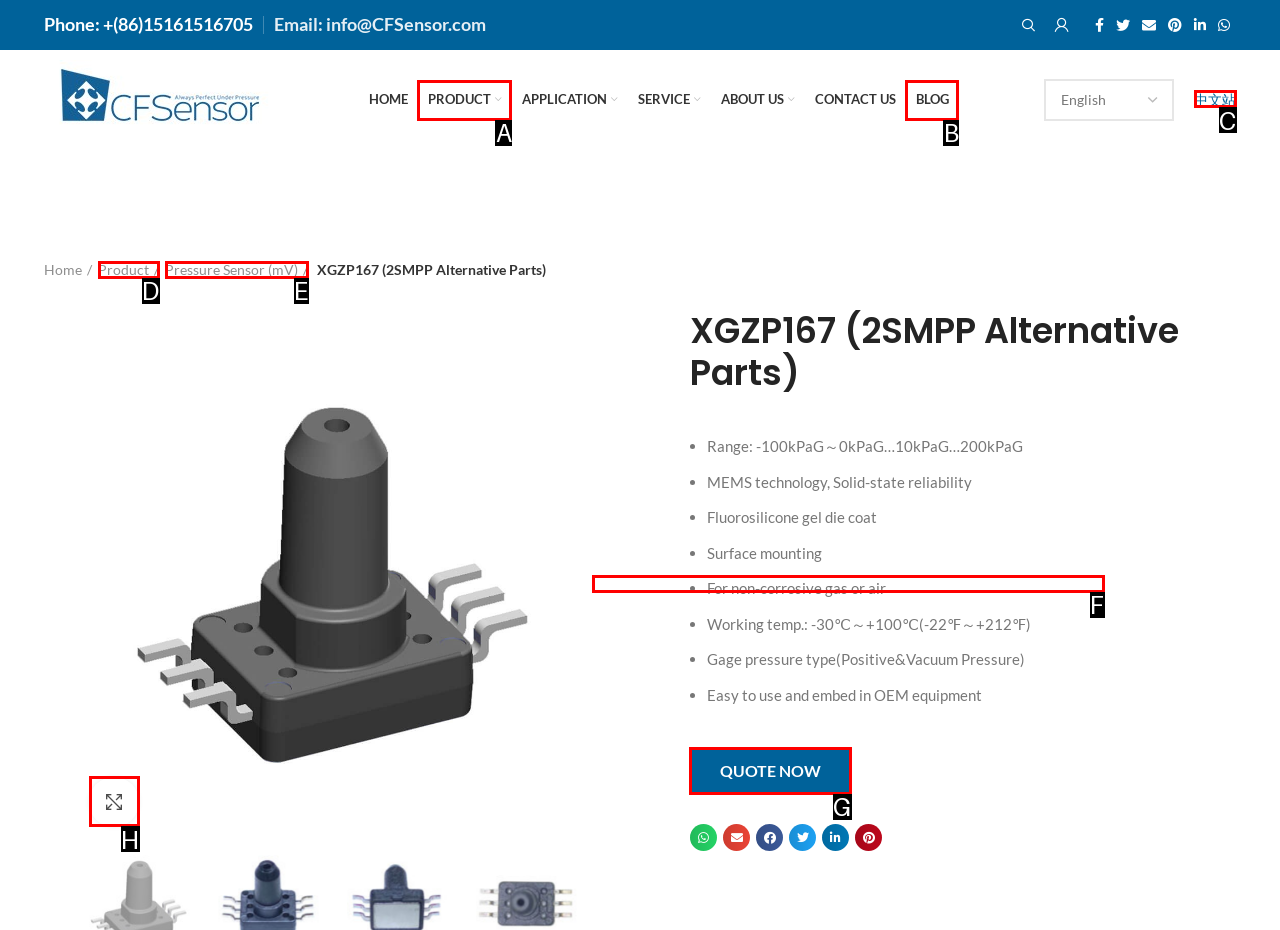Identify the HTML element to select in order to accomplish the following task: Click the 'QUOTE NOW' button
Reply with the letter of the chosen option from the given choices directly.

G